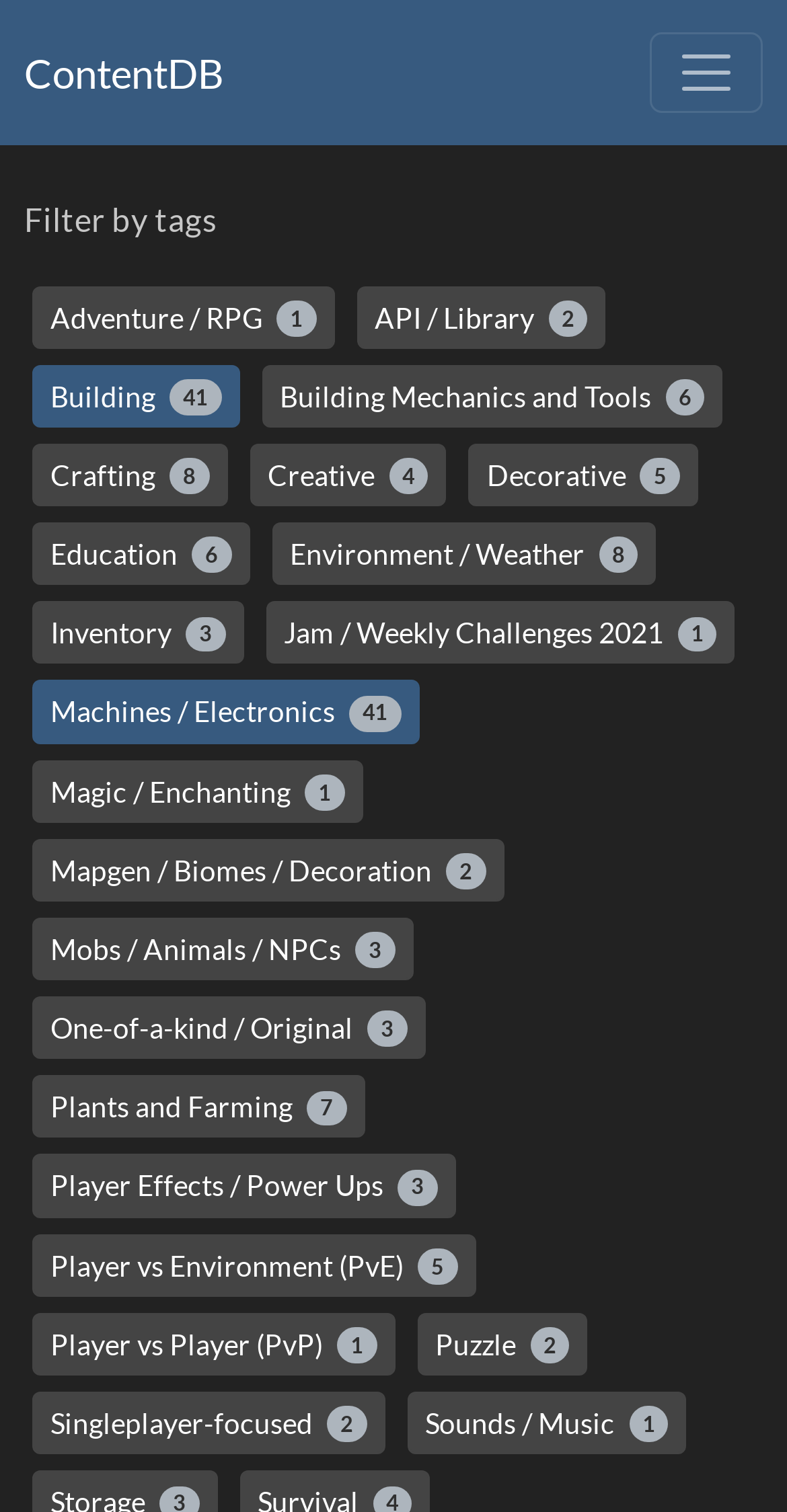Please provide a comprehensive answer to the question based on the screenshot: What is the last category listed?

I looked at the links under the 'Toggle navigation' button and found that the last link is 'Sounds / Music 1', which is the last category listed.